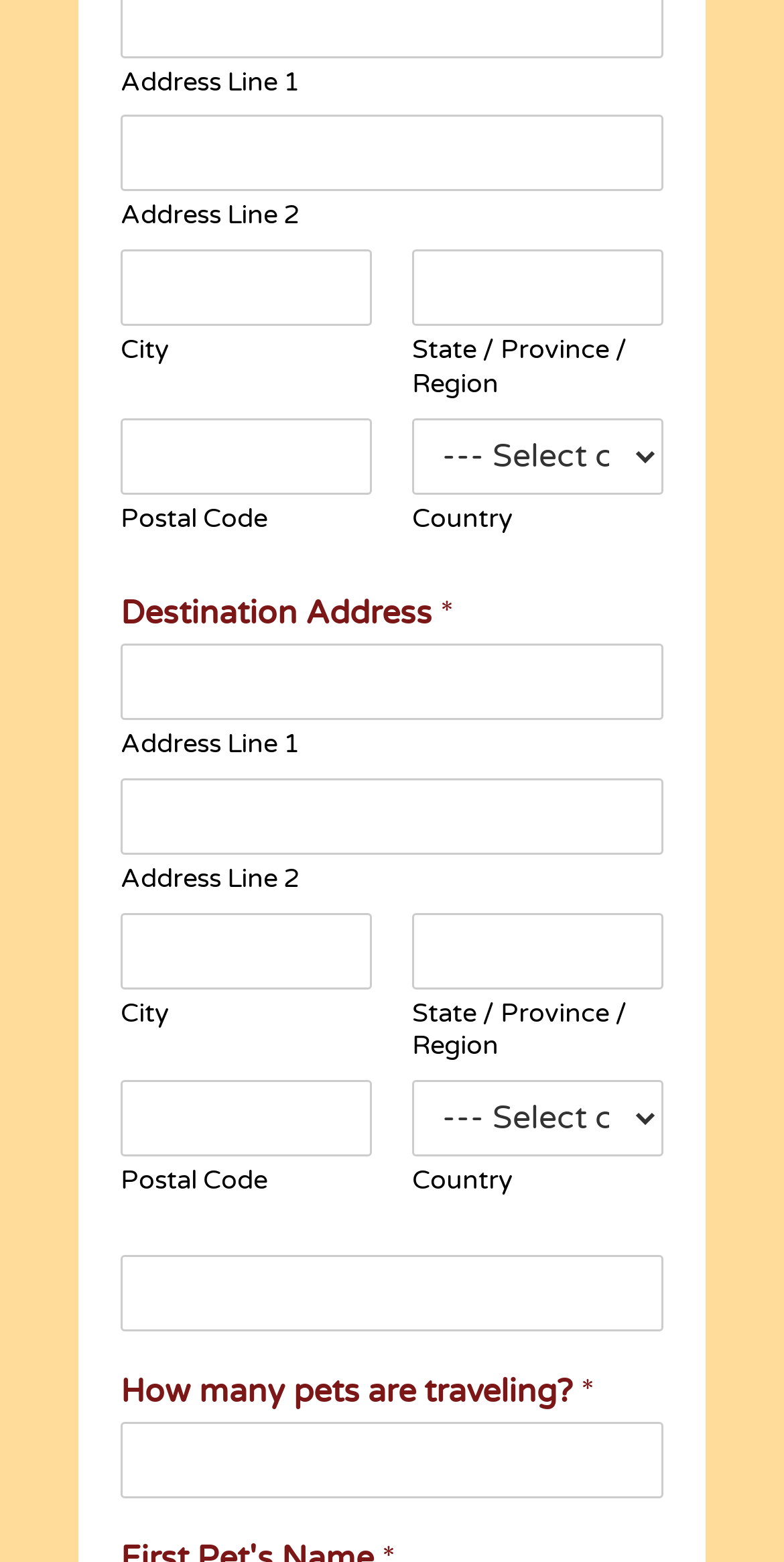What is the purpose of this webpage?
Look at the screenshot and respond with a single word or phrase.

Travel information